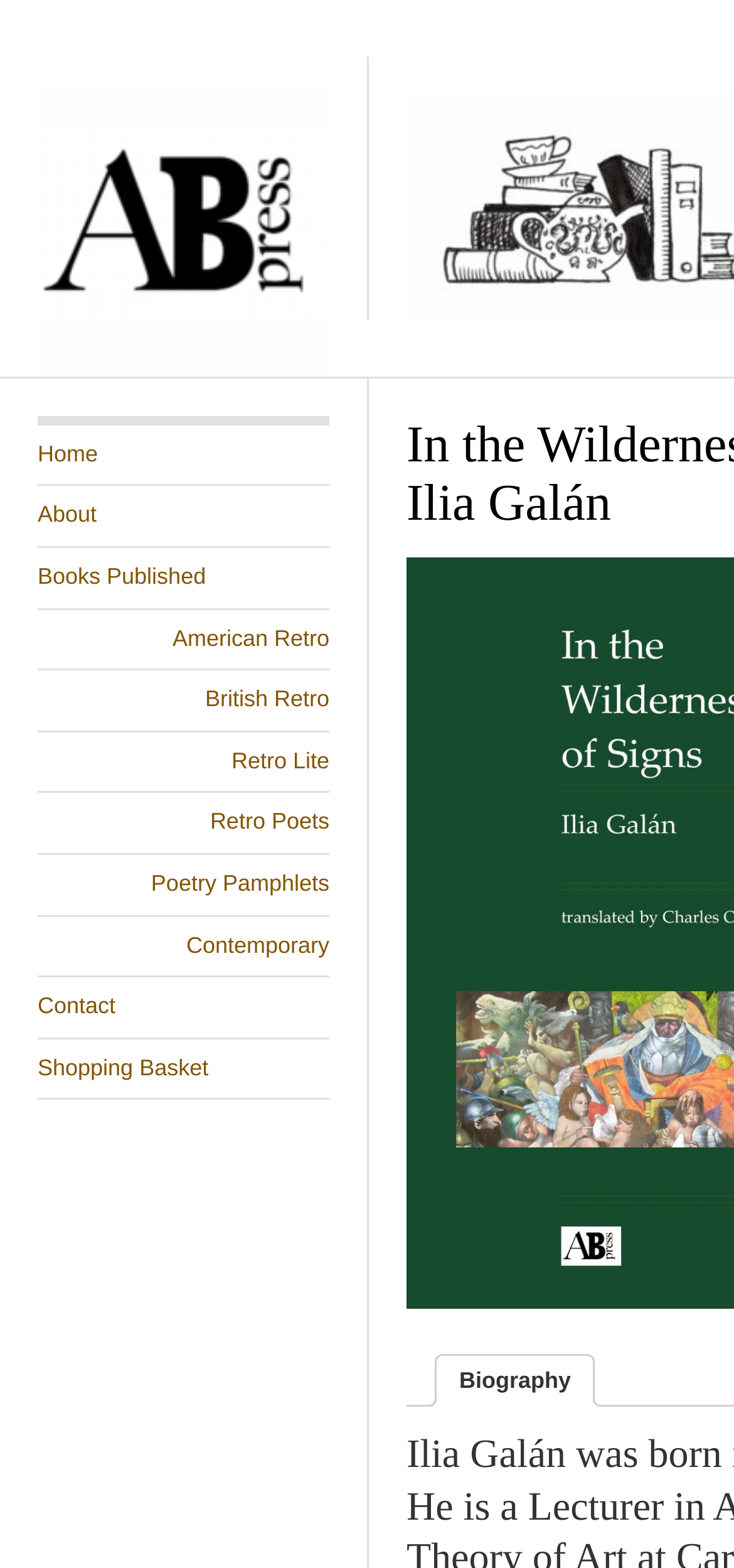Find the bounding box of the element with the following description: "Contact". The coordinates must be four float numbers between 0 and 1, formatted as [left, top, right, bottom].

[0.051, 0.624, 0.449, 0.662]